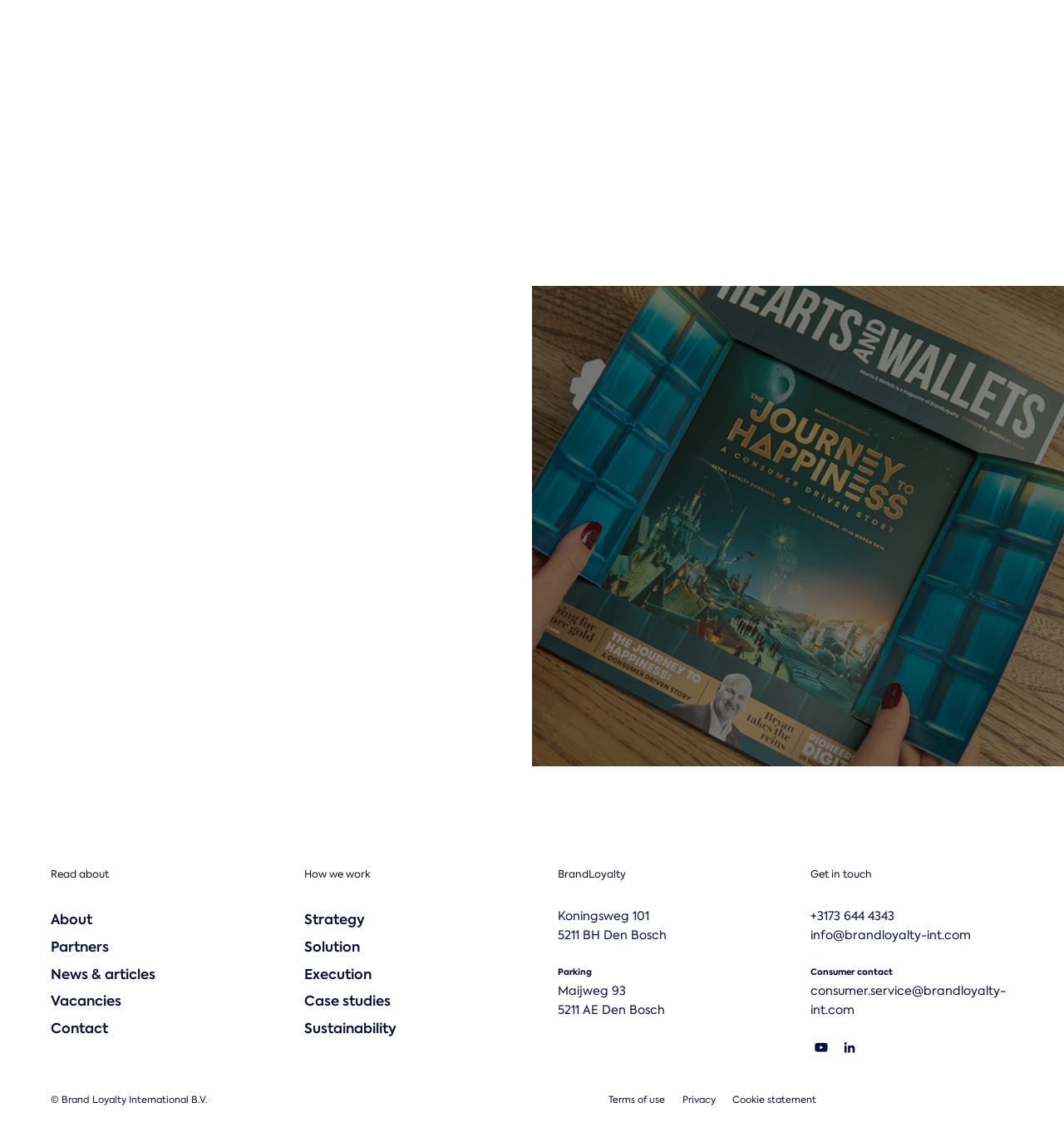Find the bounding box of the web element that fits this description: "Request Hearts & Wallets".

[0.54, 0.626, 0.764, 0.67]